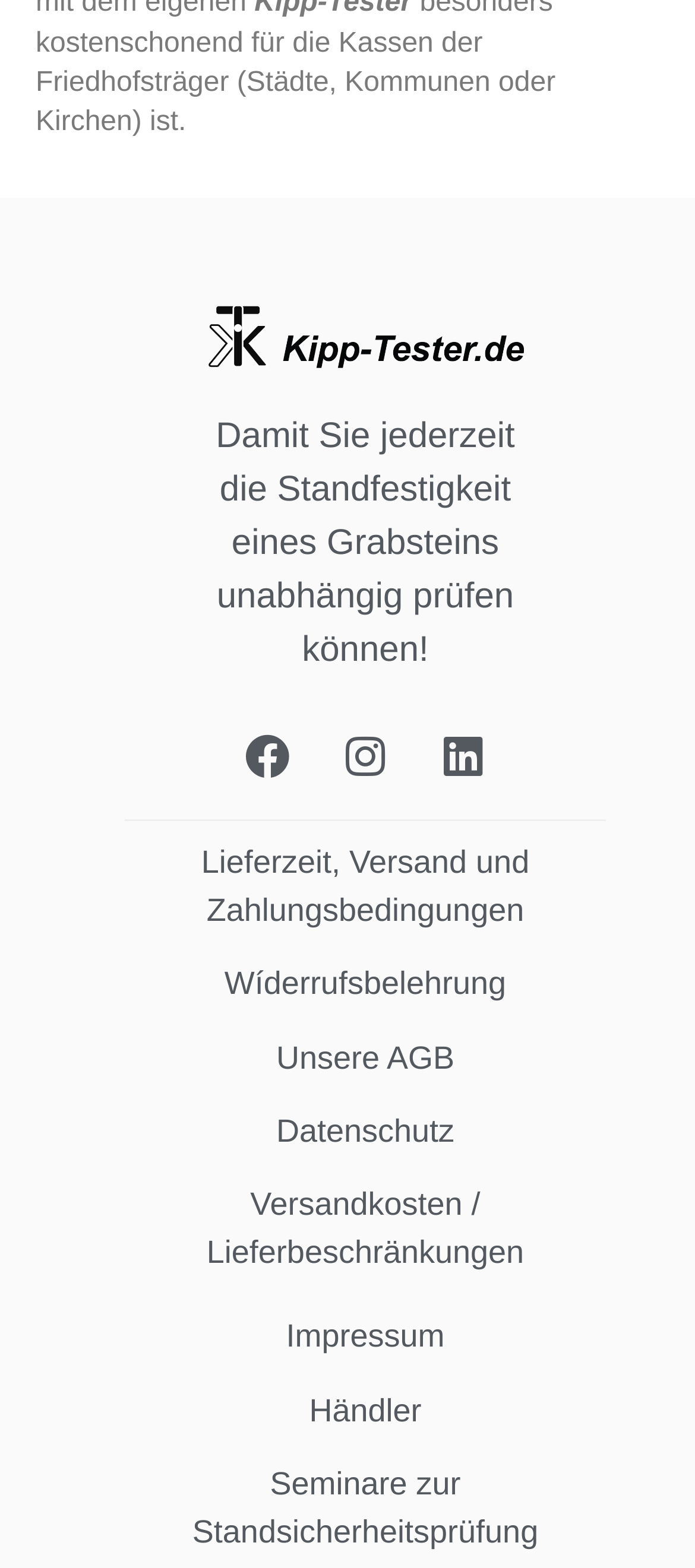Determine the bounding box coordinates of the clickable element necessary to fulfill the instruction: "Click on 'DigiBib'". Provide the coordinates as four float numbers within the 0 to 1 range, i.e., [left, top, right, bottom].

None